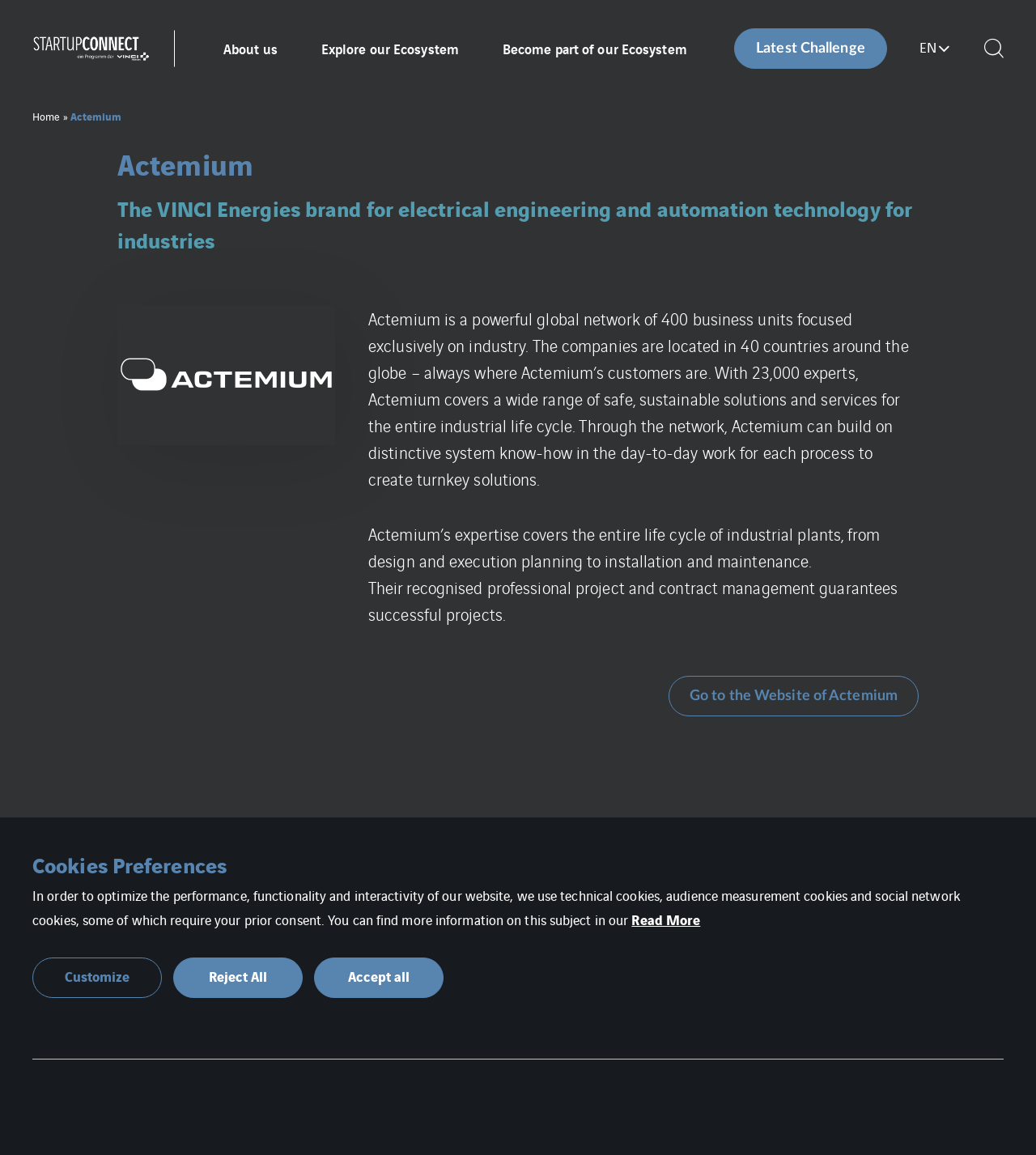Using the provided element description "Become part of our Ecosystem", determine the bounding box coordinates of the UI element.

[0.485, 0.0, 0.663, 0.084]